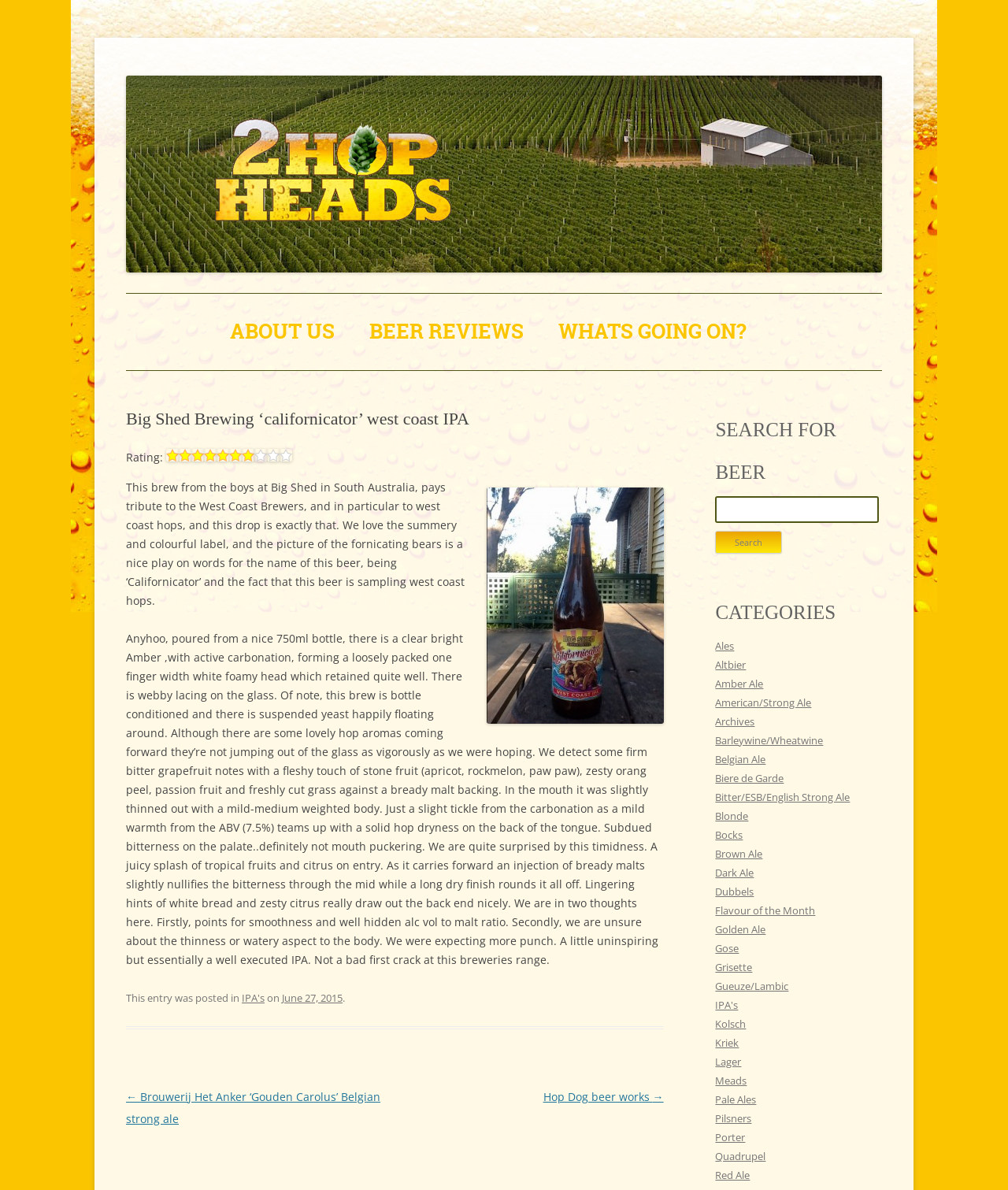What is the primary heading on this webpage?

2 Hop Heads